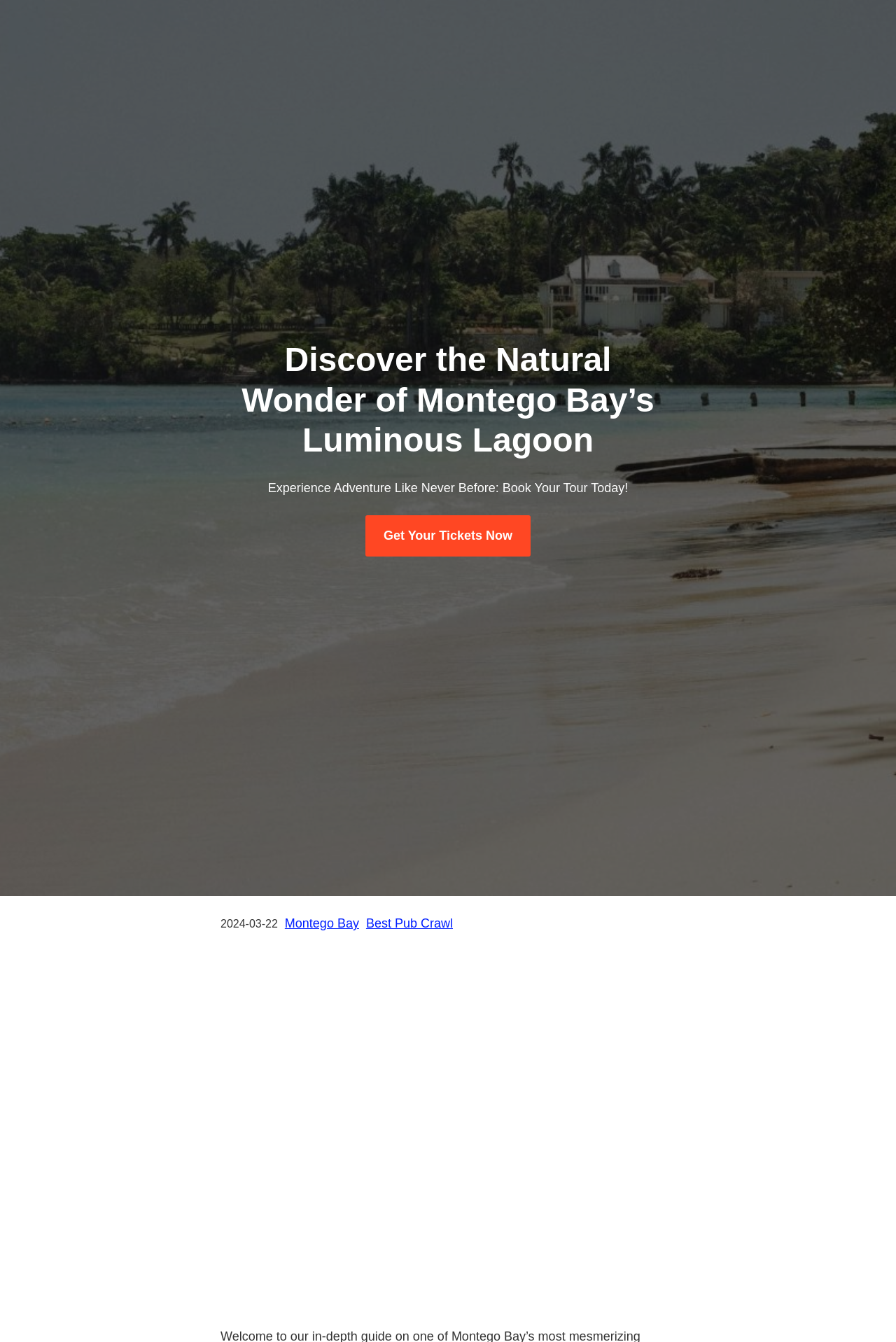What is the name of the company offering the tour?
Using the image as a reference, give a one-word or short phrase answer.

Best Pub Crawl